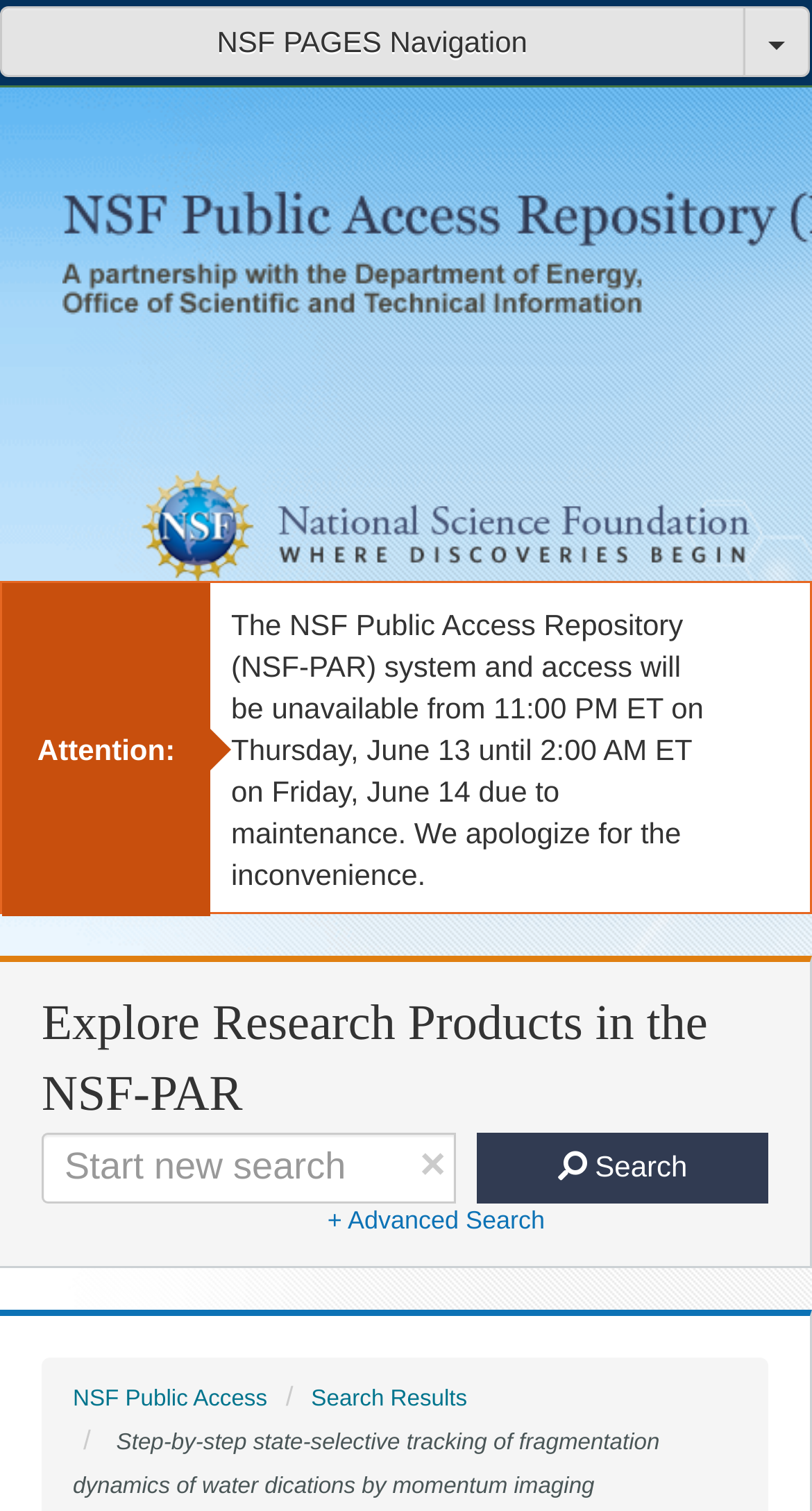Please determine the bounding box coordinates for the element with the description: "Search Results".

[0.383, 0.918, 0.575, 0.934]